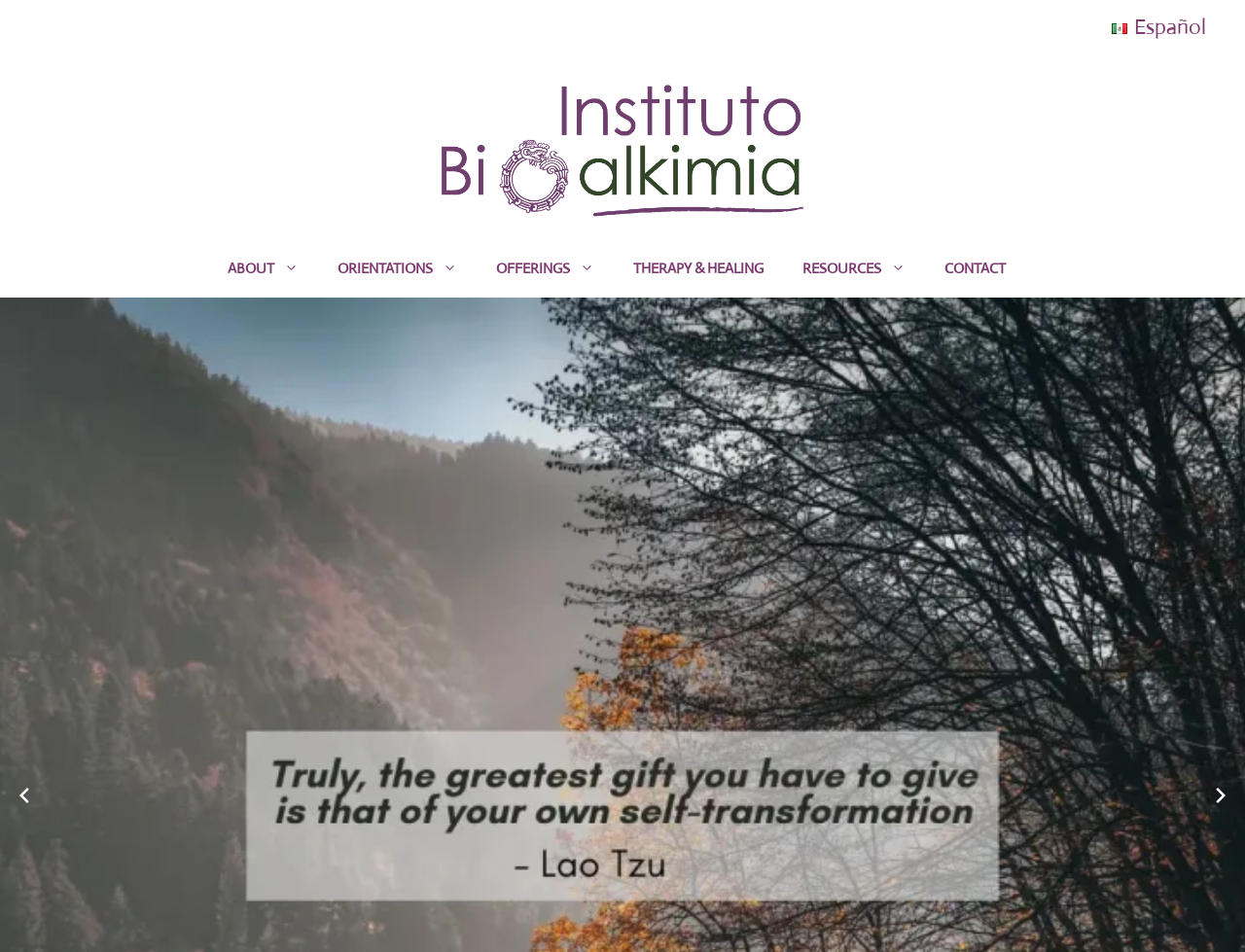Kindly determine the bounding box coordinates for the area that needs to be clicked to execute this instruction: "Explore the ABOUT section".

[0.167, 0.251, 0.255, 0.312]